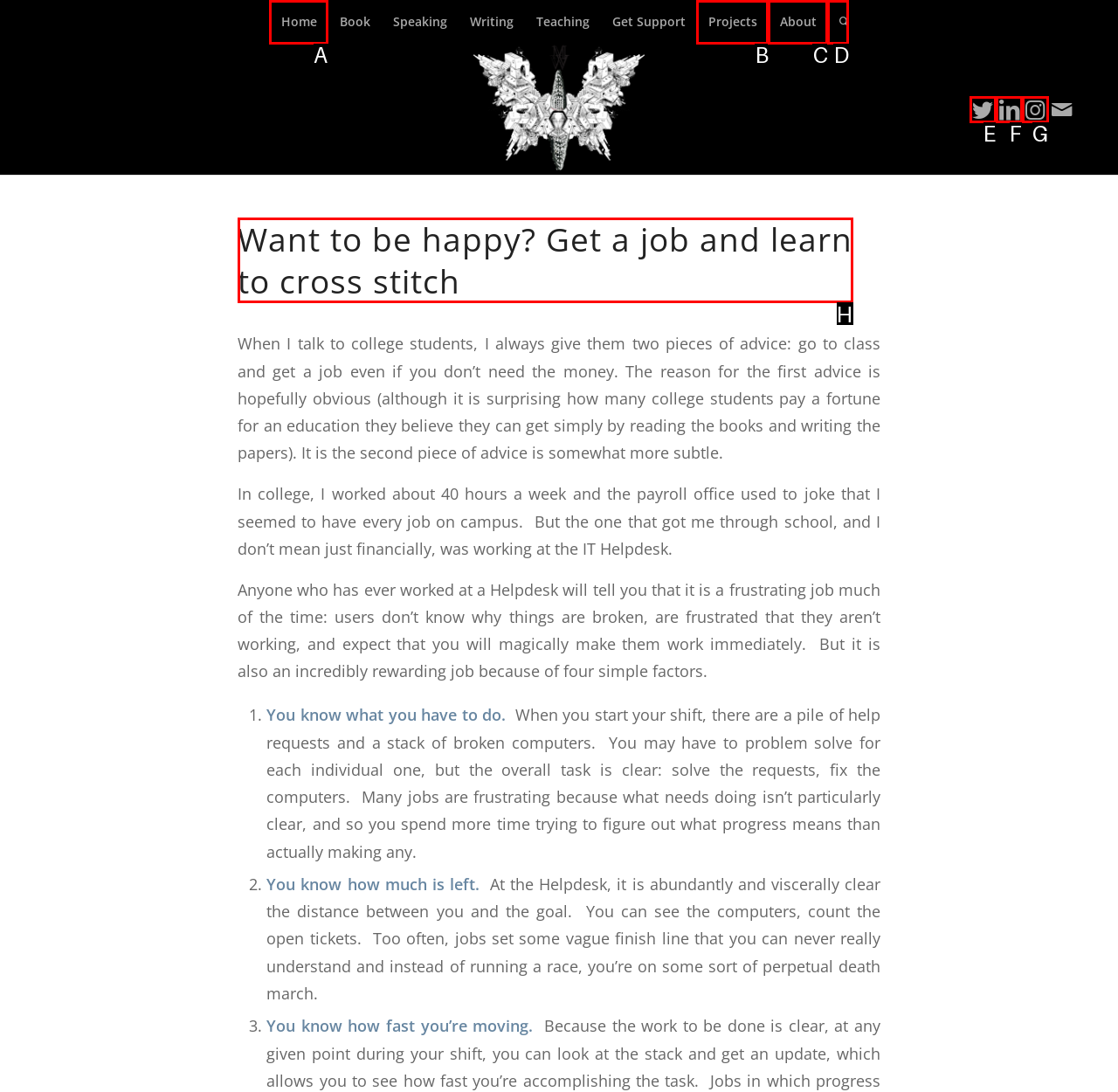Determine the right option to click to perform this task: Click on Home
Answer with the correct letter from the given choices directly.

A